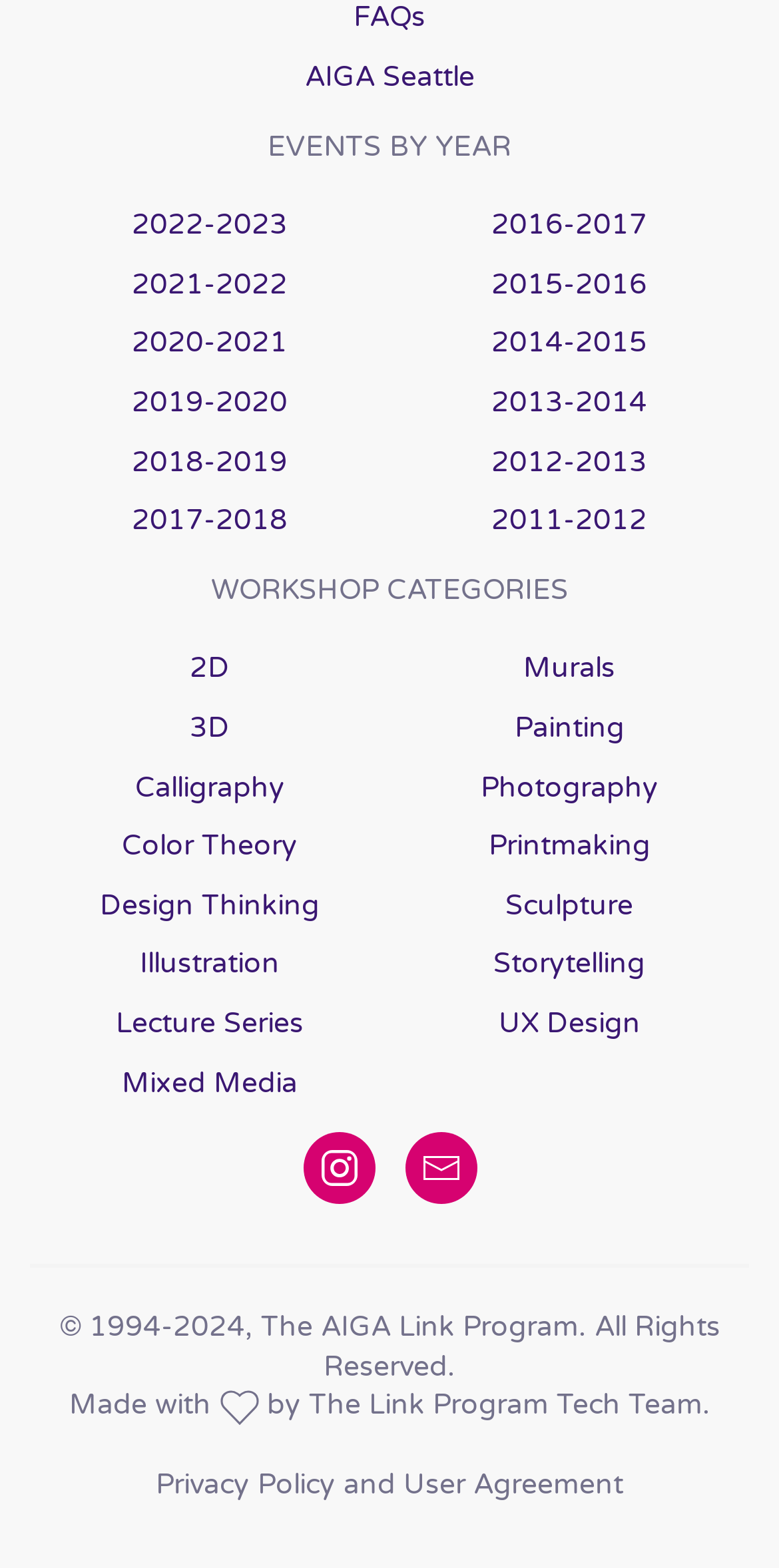Please reply to the following question with a single word or a short phrase:
What is the first workshop category?

2D